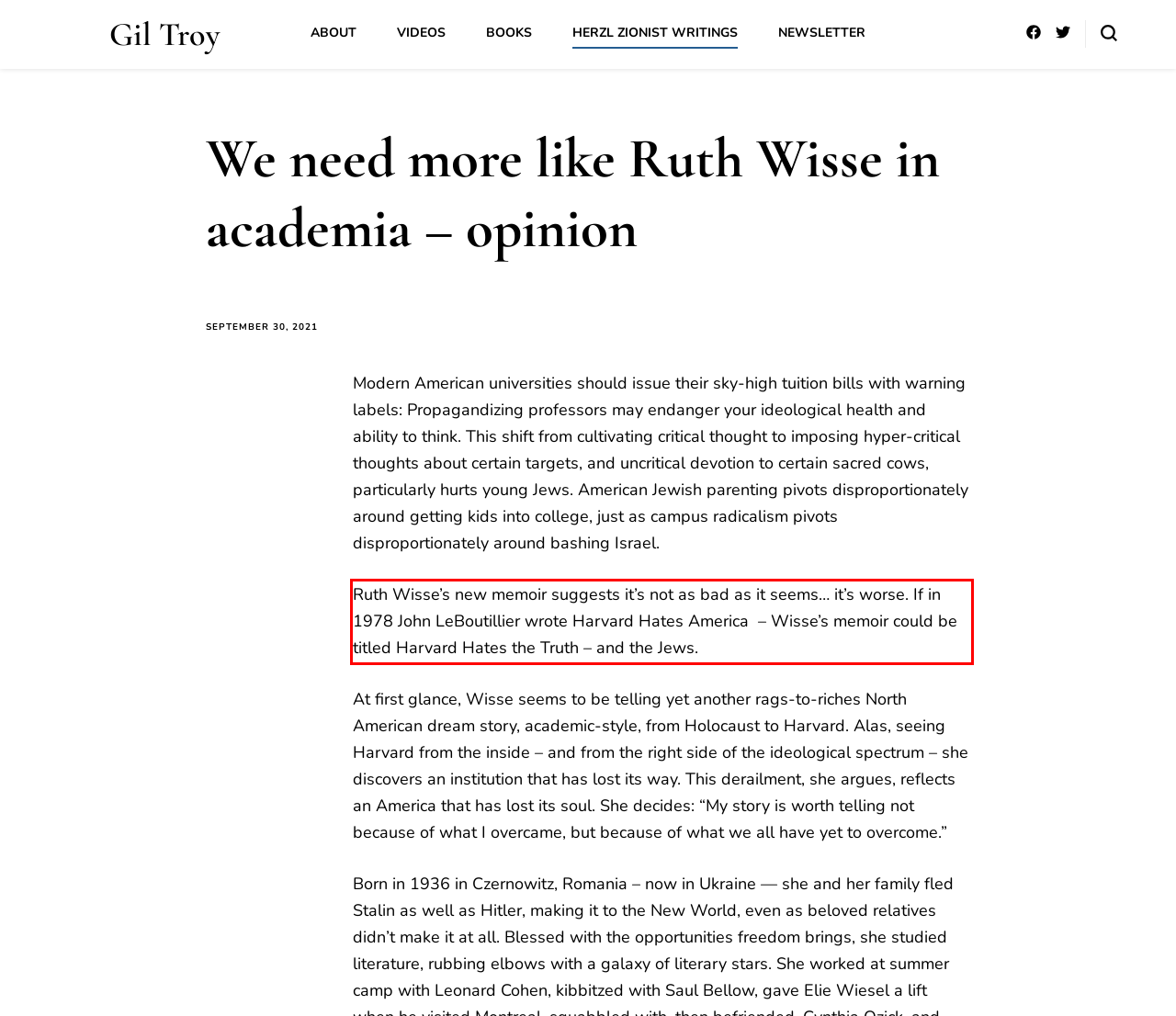Perform OCR on the text inside the red-bordered box in the provided screenshot and output the content.

Ruth Wisse’s new memoir suggests it’s not as bad as it seems… it’s worse. If in 1978 John LeBoutillier wrote Harvard Hates America – Wisse’s memoir could be titled Harvard Hates the Truth – and the Jews.